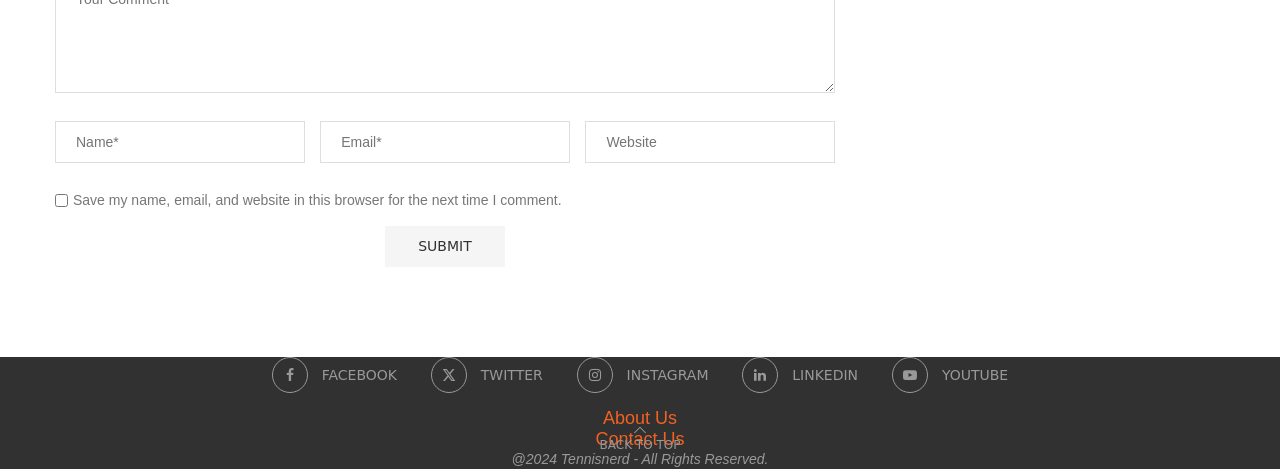Show the bounding box coordinates for the element that needs to be clicked to execute the following instruction: "Go to top". Provide the coordinates in the form of four float numbers between 0 and 1, i.e., [left, top, right, bottom].

[0.468, 0.93, 0.532, 0.964]